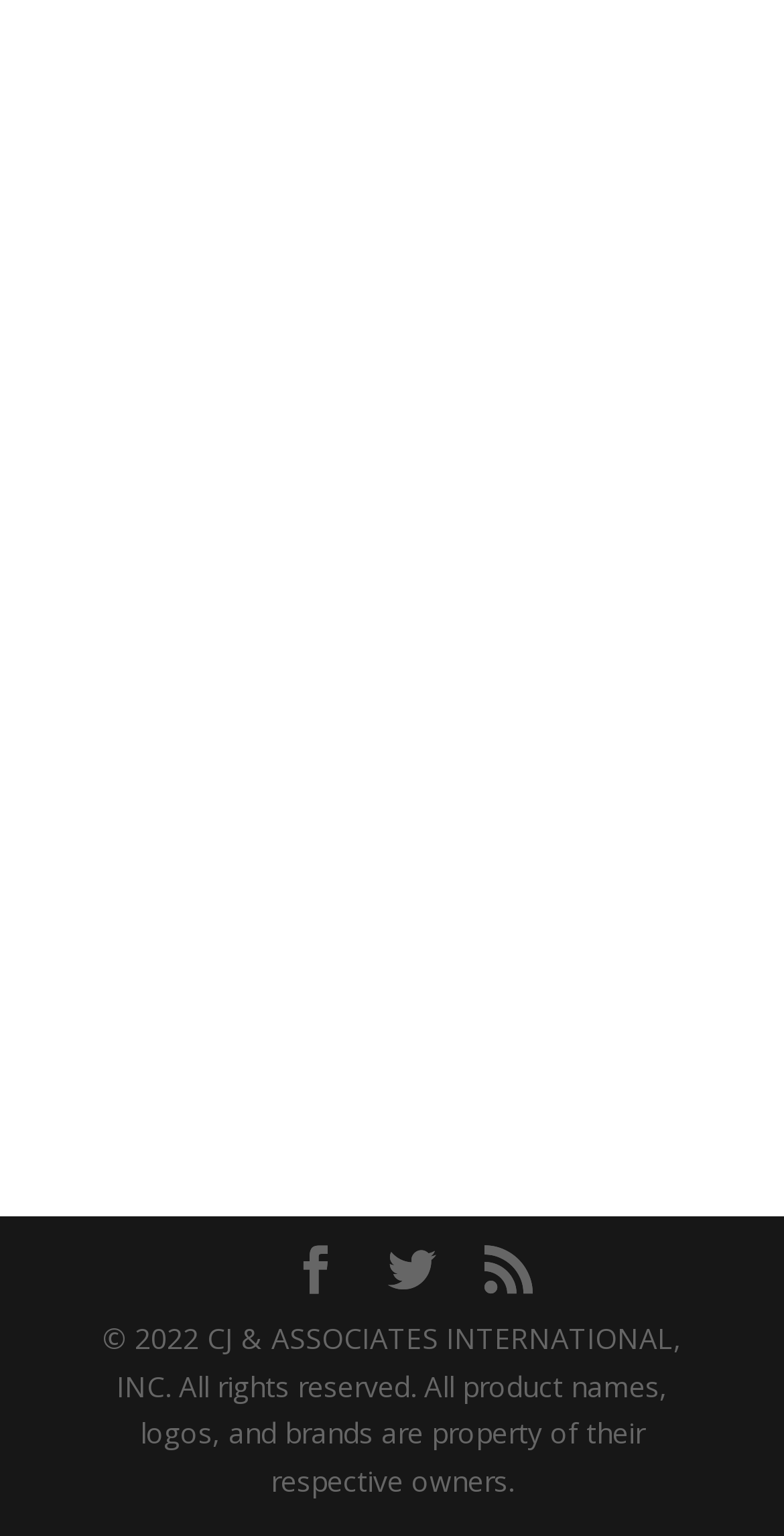Find the bounding box coordinates of the element to click in order to complete the given instruction: "enter information in the second textbox."

[0.101, 0.11, 0.9, 0.177]